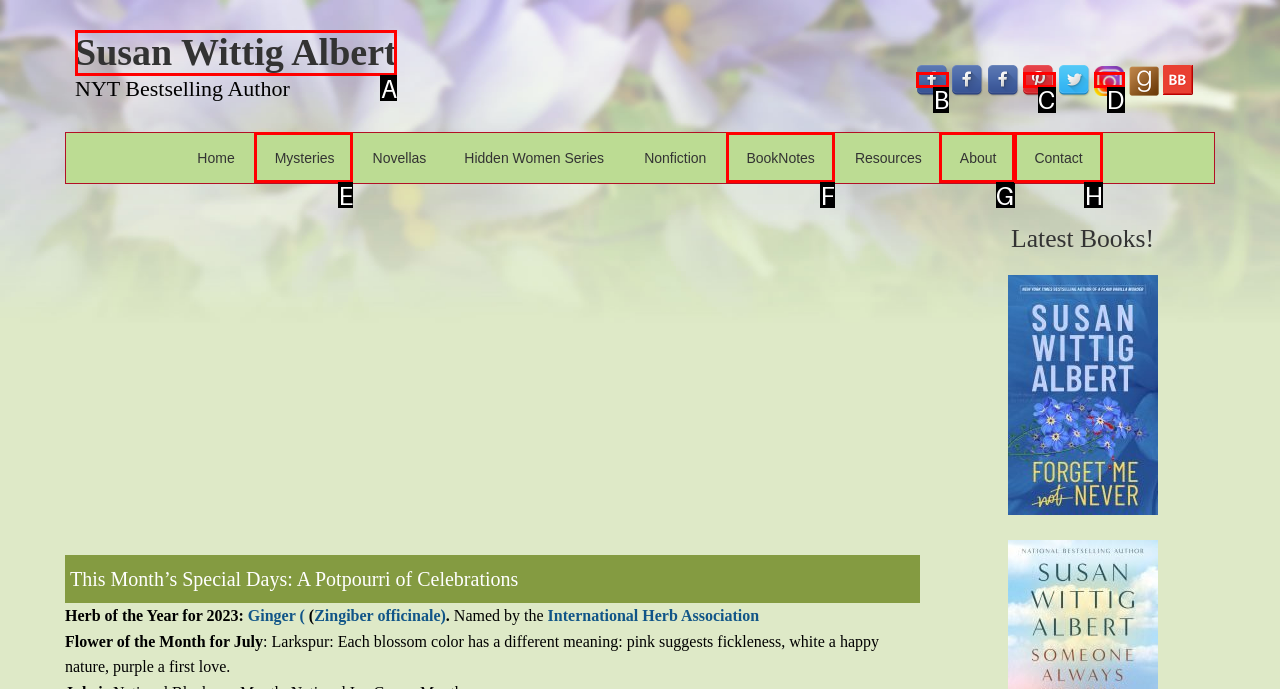Pick the option that best fits the description: About. Reply with the letter of the matching option directly.

G